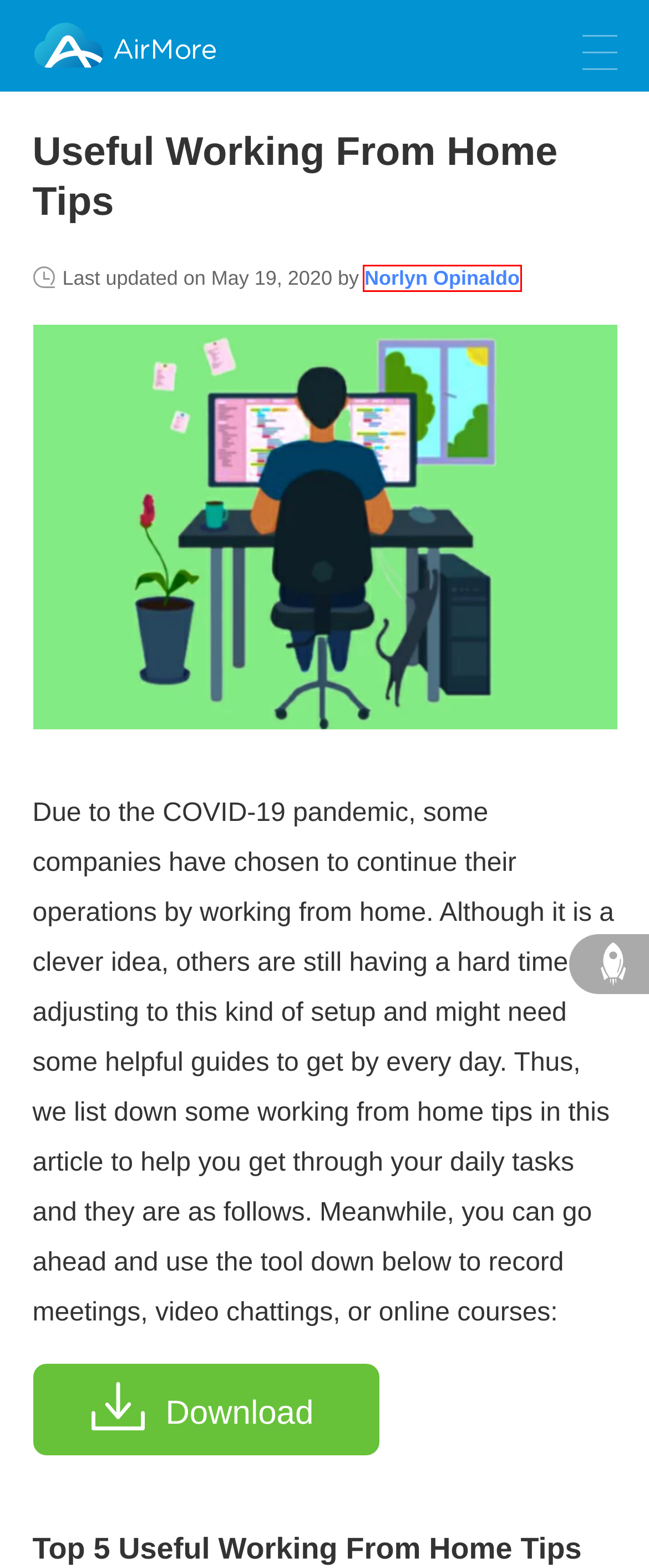Assess the screenshot of a webpage with a red bounding box and determine which webpage description most accurately matches the new page after clicking the element within the red box. Here are the options:
A. Security
B. How to Fix Zoom Screen Sharing not Working Issues
C. Free screen recorder for Mac and PC | Loom
D. Troubleshoot Microsoft Teams screen sharing not working
E. AirMore End User License Agreement
F. ApowerREC｜Best Screen Recorder for PC & Mobile
G. 10 Office Apps that Will Improve Your Performance in Work 2022
H. Norlyn Opinaldo, Author at AirMore

H